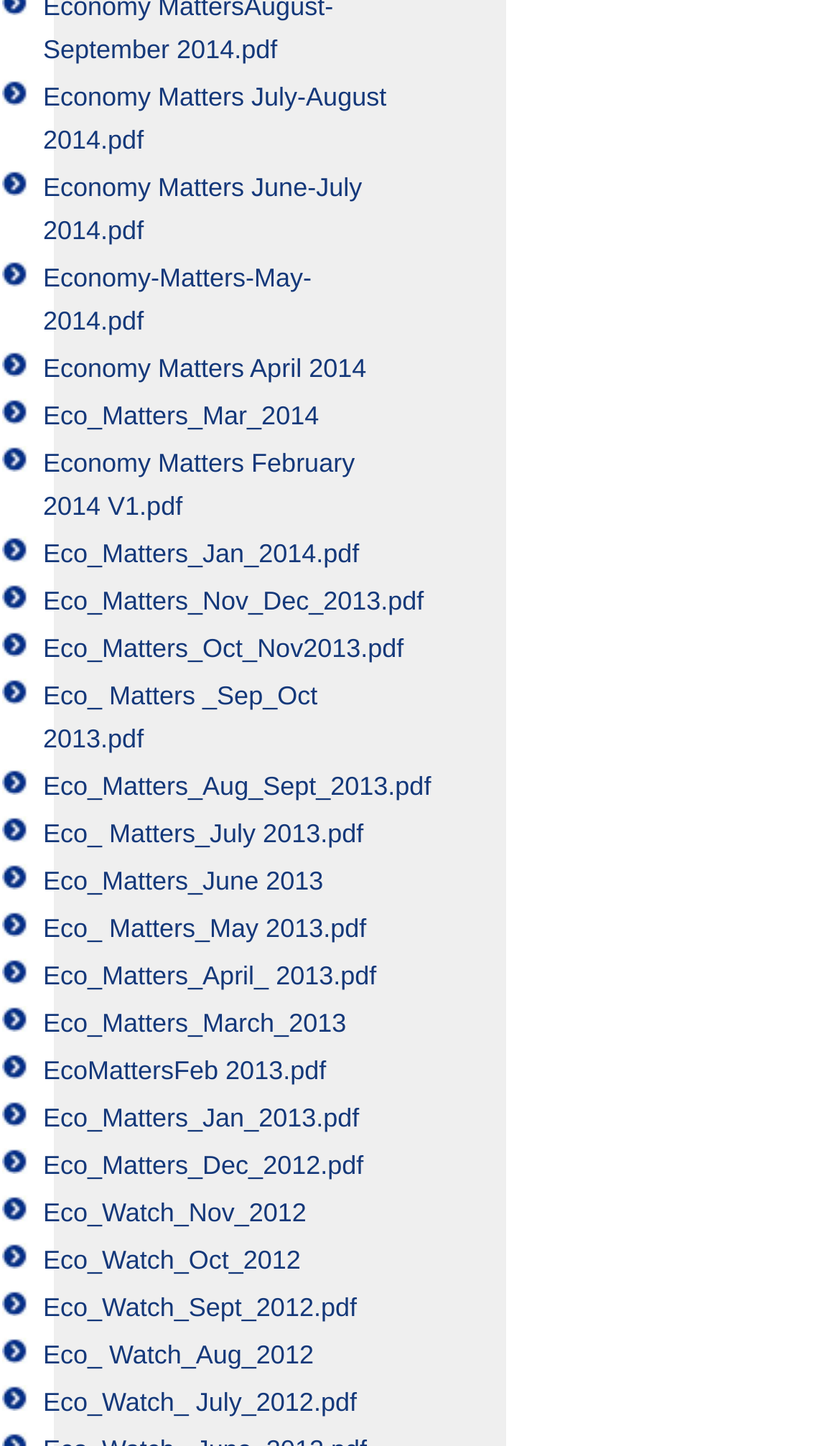Pinpoint the bounding box coordinates of the clickable element needed to complete the instruction: "access Economy Matters April 2014". The coordinates should be provided as four float numbers between 0 and 1: [left, top, right, bottom].

[0.051, 0.244, 0.436, 0.265]